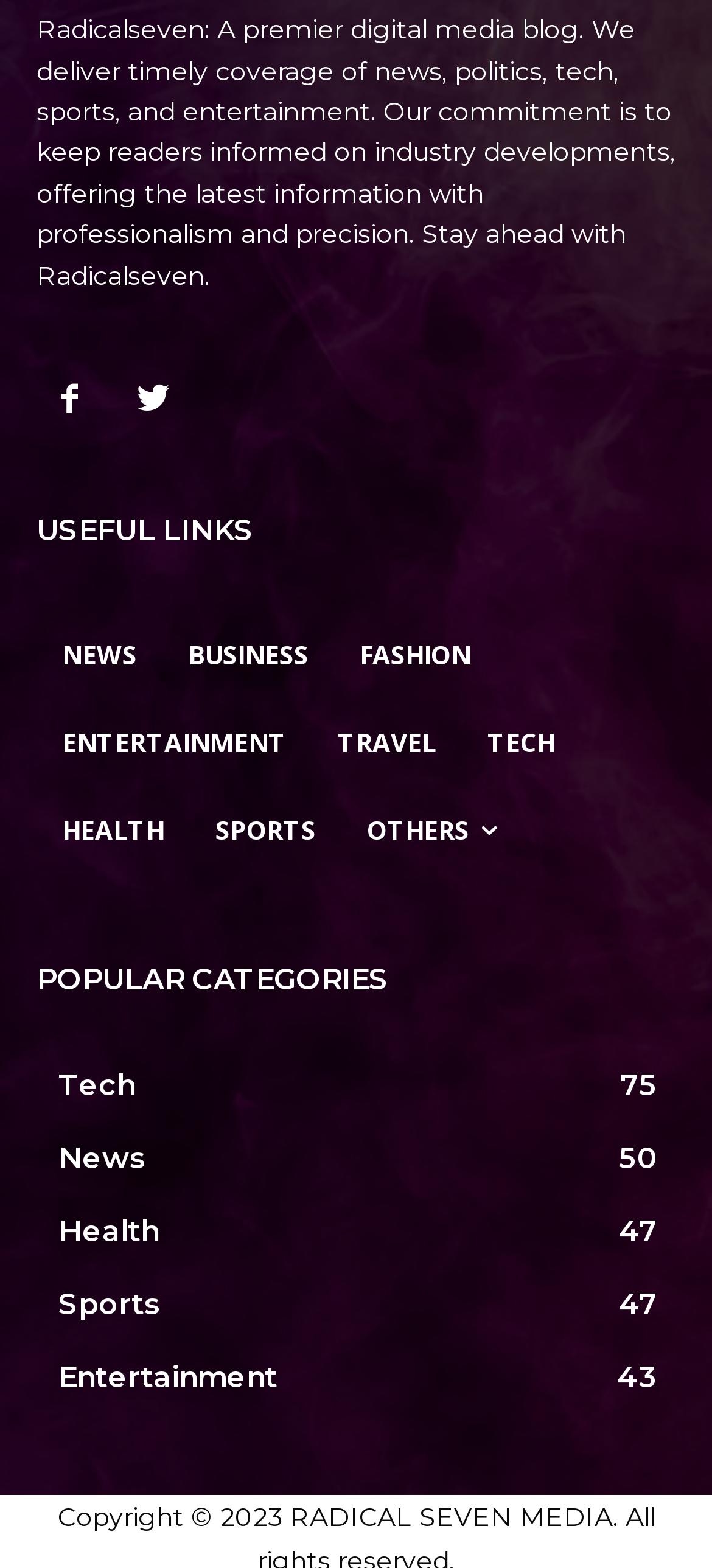What is the position of the 'ENTERTAINMENT' link?
Answer the question with a single word or phrase, referring to the image.

Fourth from the left